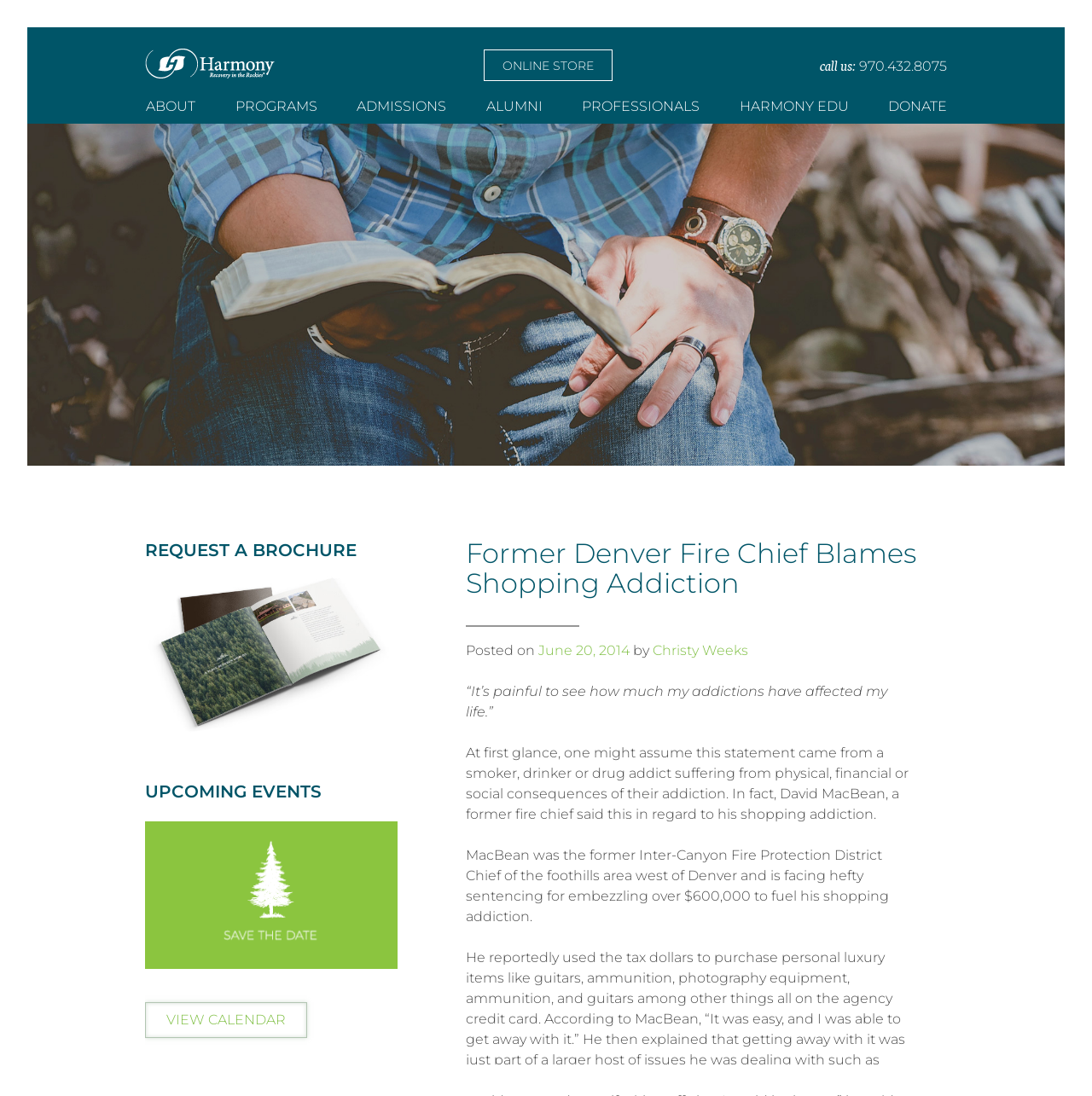Specify the bounding box coordinates of the element's region that should be clicked to achieve the following instruction: "Click the Harmony Foundation Logo". The bounding box coordinates consist of four float numbers between 0 and 1, in the format [left, top, right, bottom].

[0.133, 0.044, 0.252, 0.073]